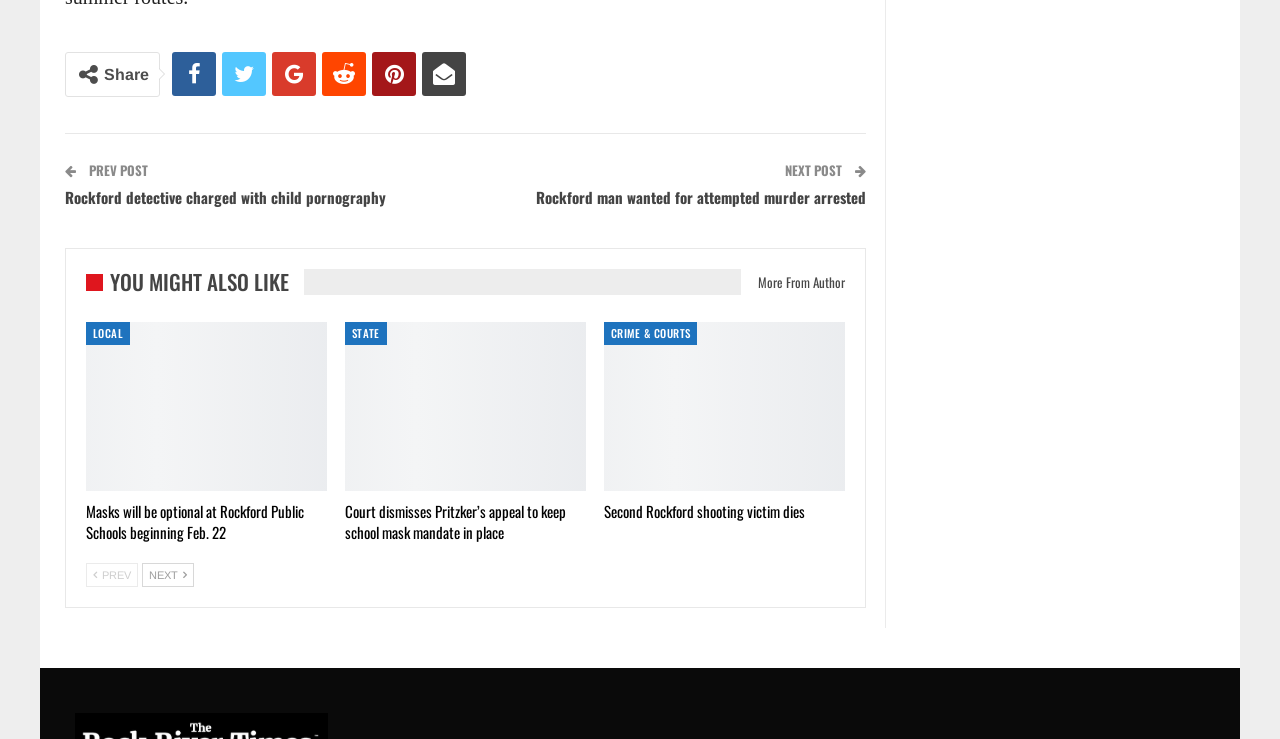Respond with a single word or phrase for the following question: 
What is the function of the 'PREV POST' and 'NEXT POST' buttons?

To navigate between posts